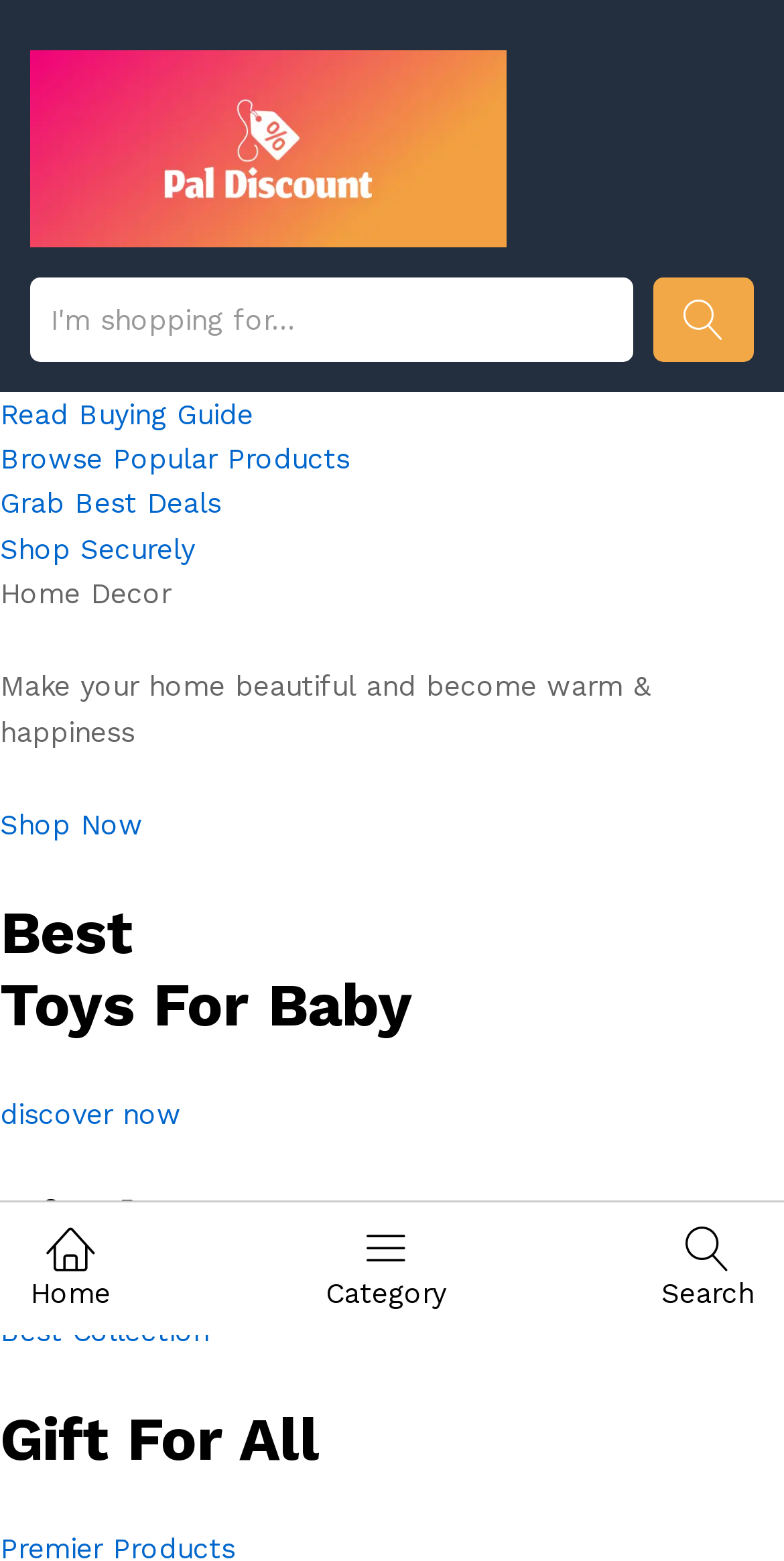Using the element description Home, predict the bounding box coordinates for the UI element. Provide the coordinates in (top-left x, top-left y, bottom-right x, bottom-right y) format with values ranging from 0 to 1.

[0.038, 0.783, 0.141, 0.842]